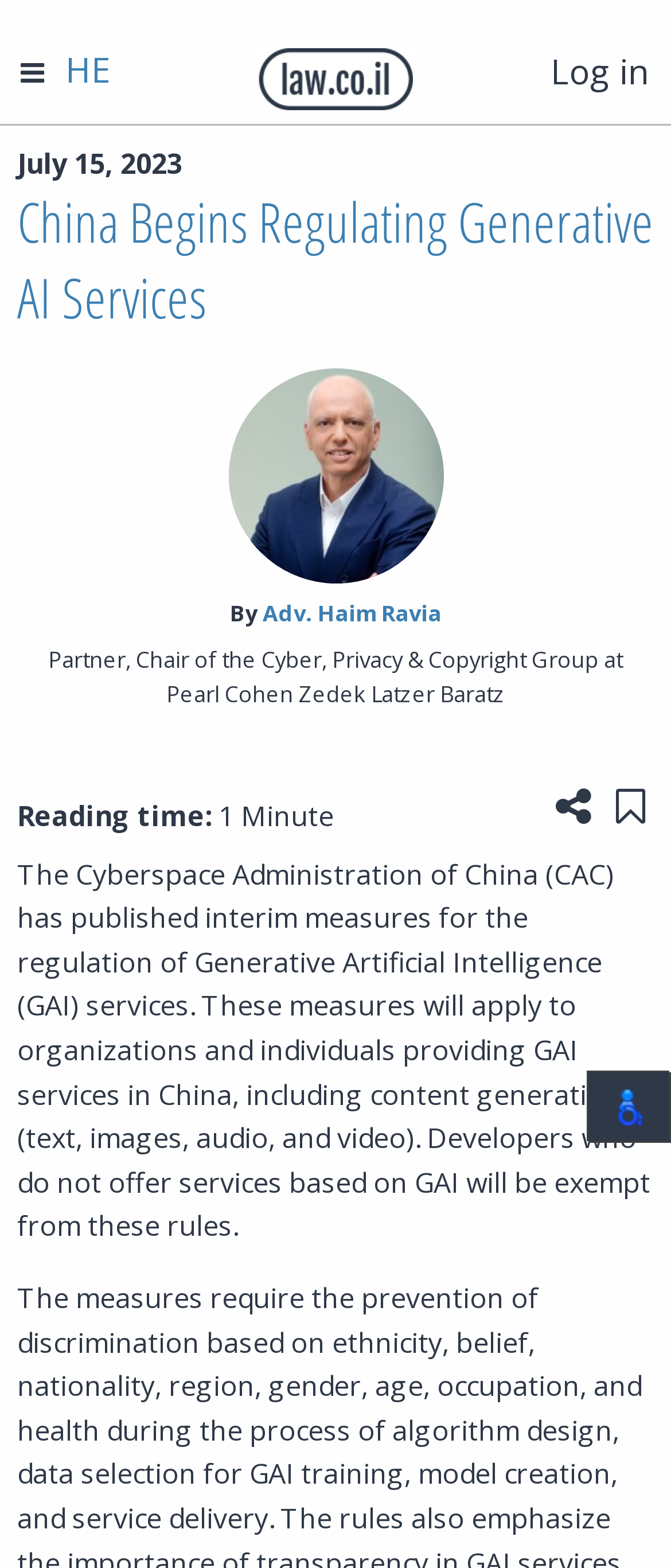Respond to the question below with a single word or phrase:
What is the reading time of the article?

1 Minute